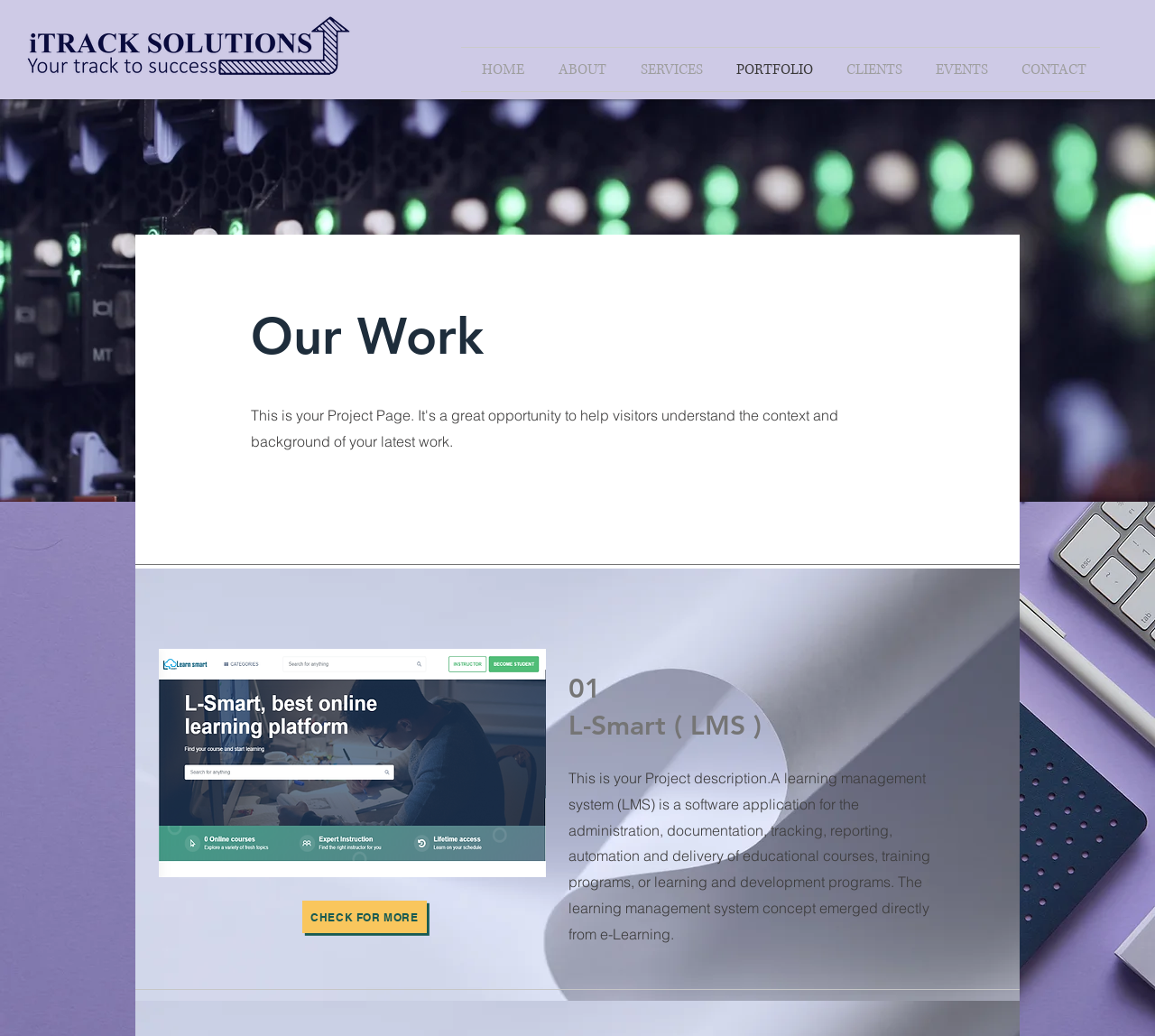Please identify the bounding box coordinates of the clickable element to fulfill the following instruction: "check for more". The coordinates should be four float numbers between 0 and 1, i.e., [left, top, right, bottom].

[0.262, 0.869, 0.37, 0.901]